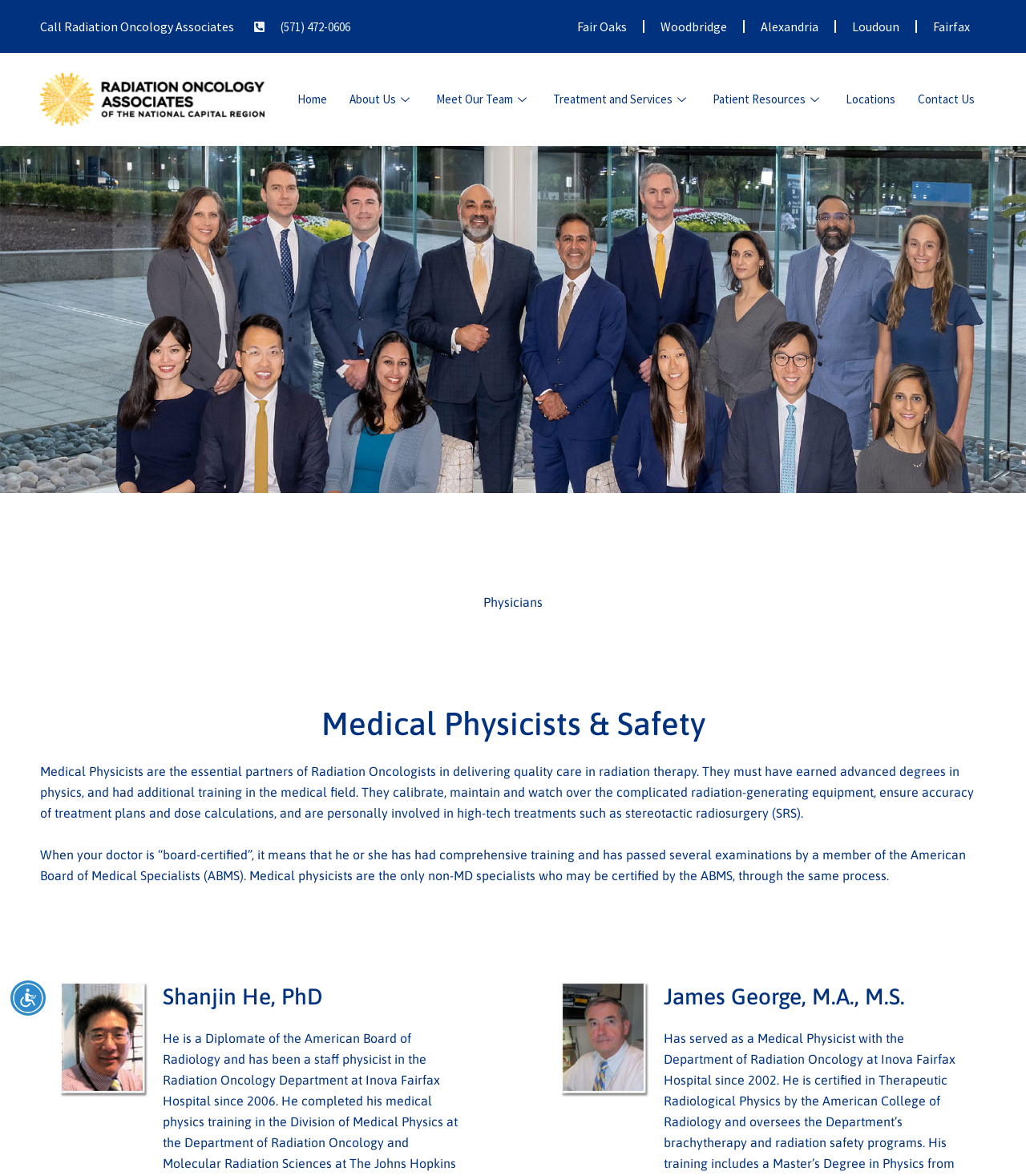Identify the bounding box coordinates of the area you need to click to perform the following instruction: "Learn about Medical Physicists & Safety".

[0.039, 0.598, 0.961, 0.633]